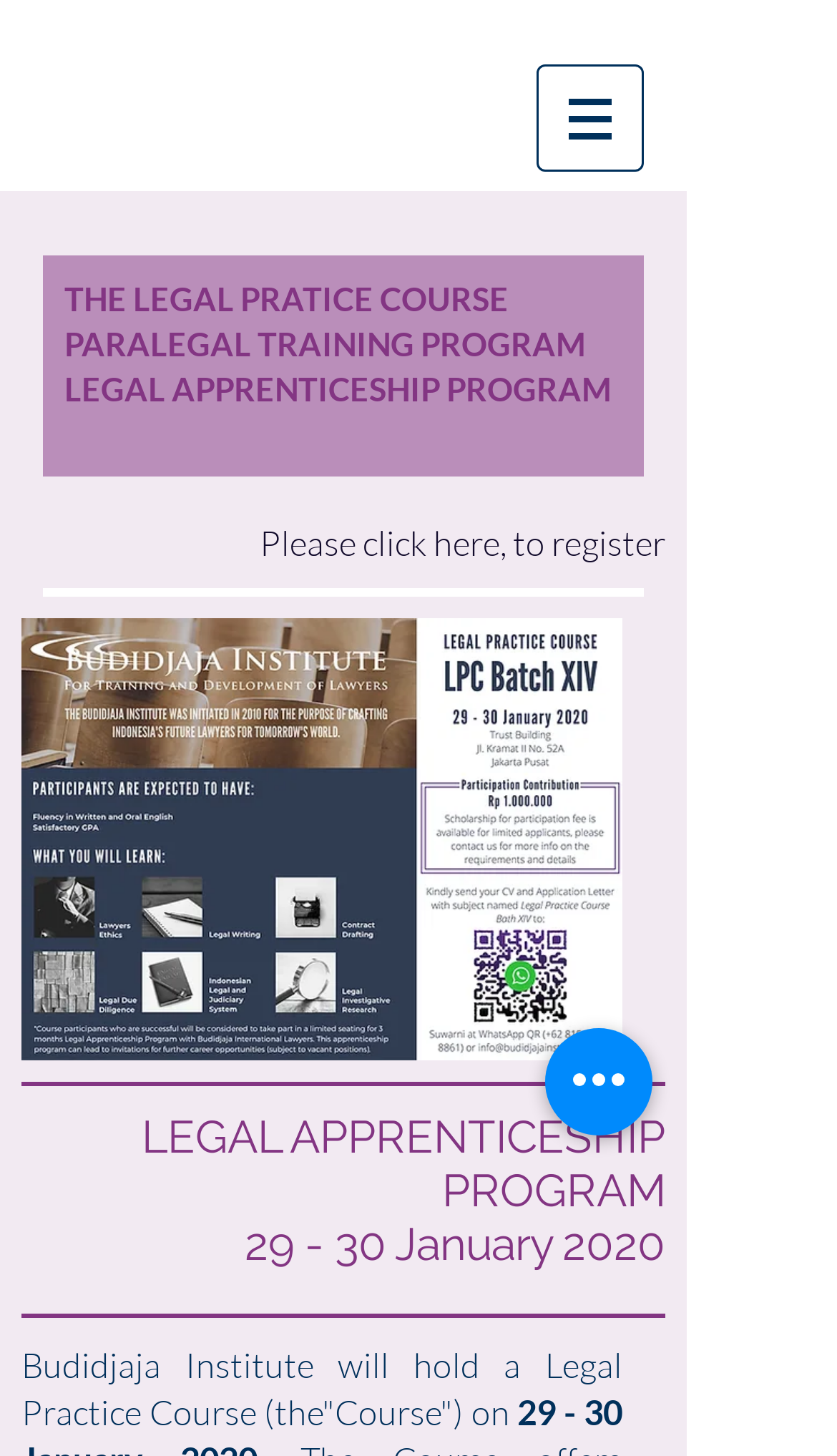Please reply to the following question with a single word or a short phrase:
What is the name of the image file?

Legal-Practice-Course-web.jpg